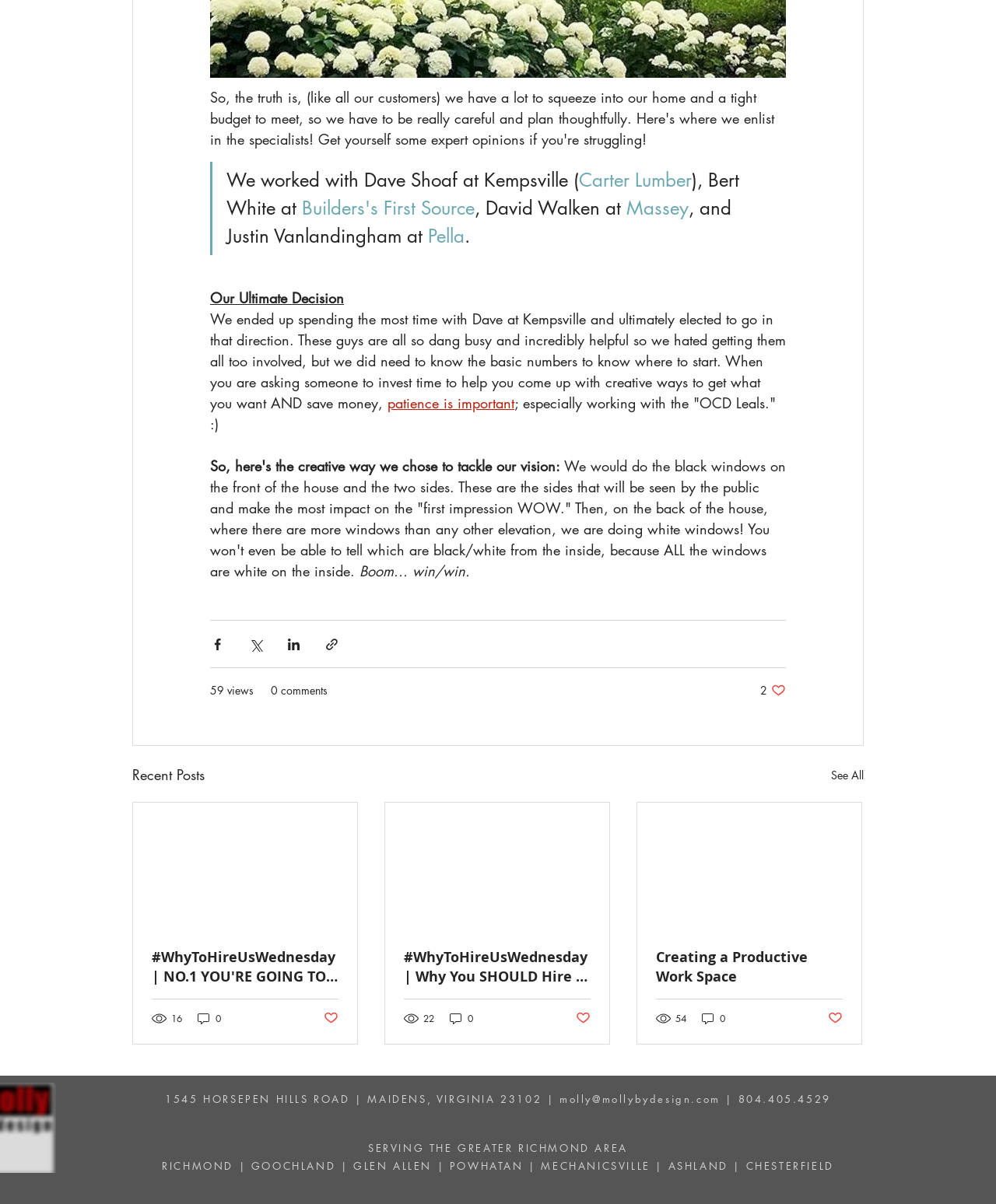Using the element description provided, determine the bounding box coordinates in the format (top-left x, top-left y, bottom-right x, bottom-right y). Ensure that all values are floating point numbers between 0 and 1. Element description: aria-label="Google Business Icon"

[0.923, 0.977, 0.948, 0.998]